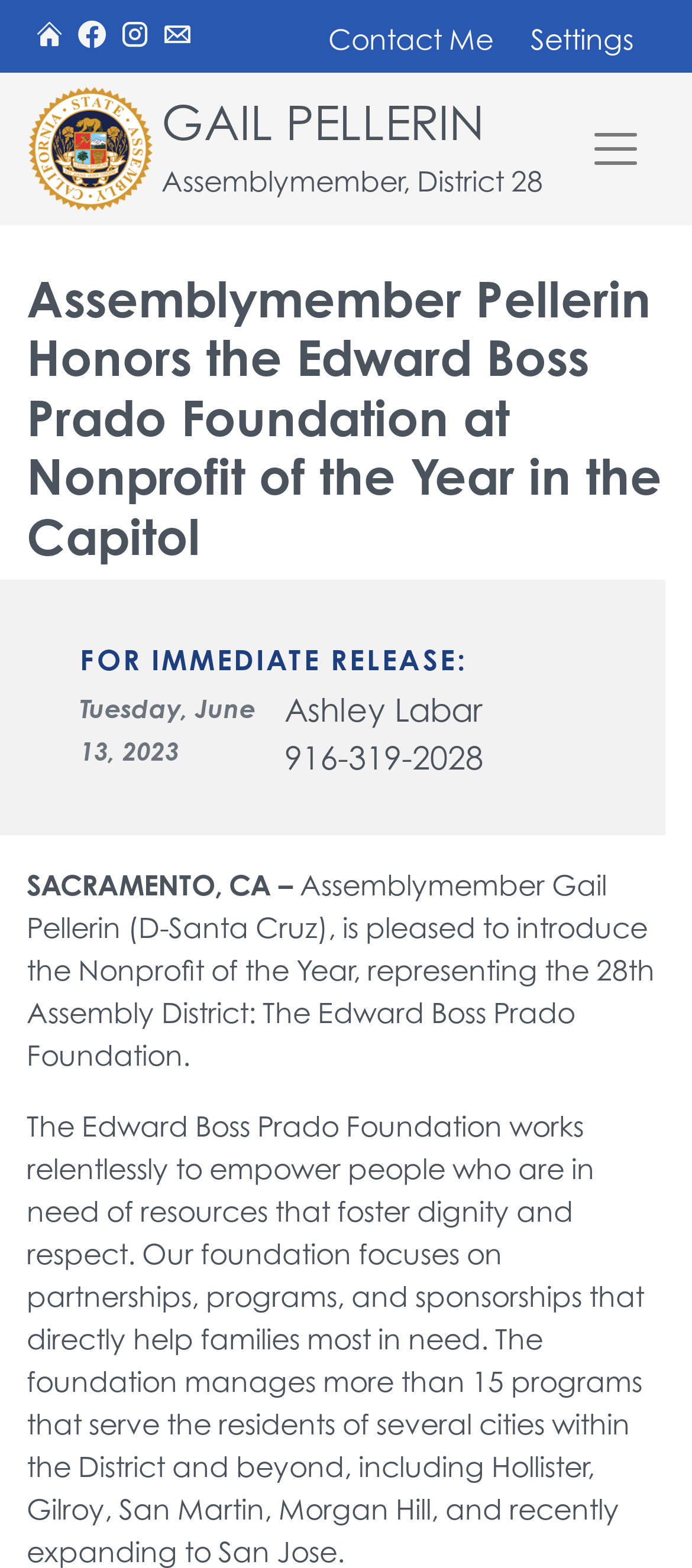Determine the bounding box coordinates for the UI element with the following description: "parent_node: GAIL PELLERIN title="Home"". The coordinates should be four float numbers between 0 and 1, represented as [left, top, right, bottom].

[0.041, 0.055, 0.233, 0.135]